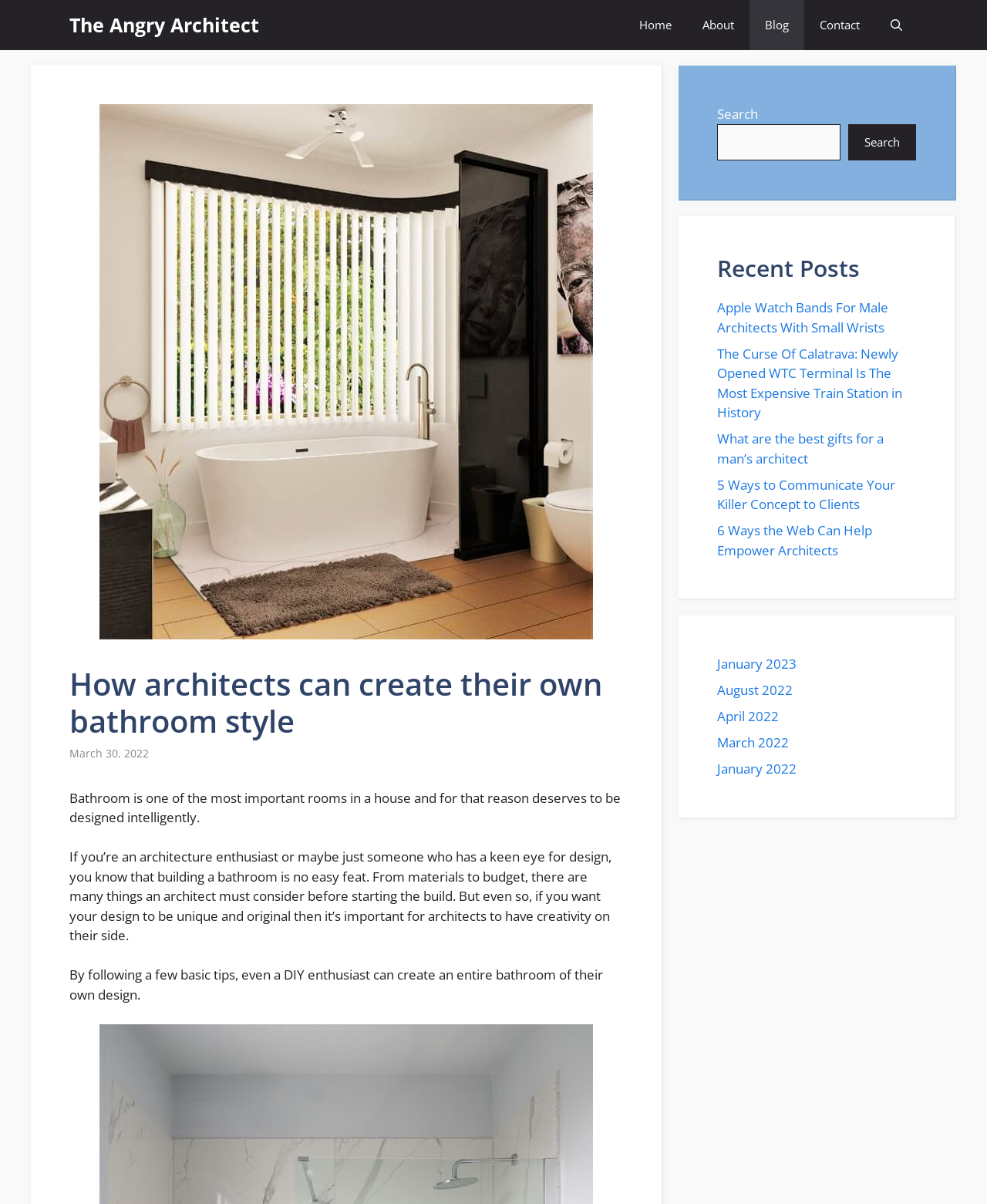Determine the bounding box coordinates for the clickable element required to fulfill the instruction: "View posts from March 2022". Provide the coordinates as four float numbers between 0 and 1, i.e., [left, top, right, bottom].

[0.727, 0.609, 0.799, 0.624]